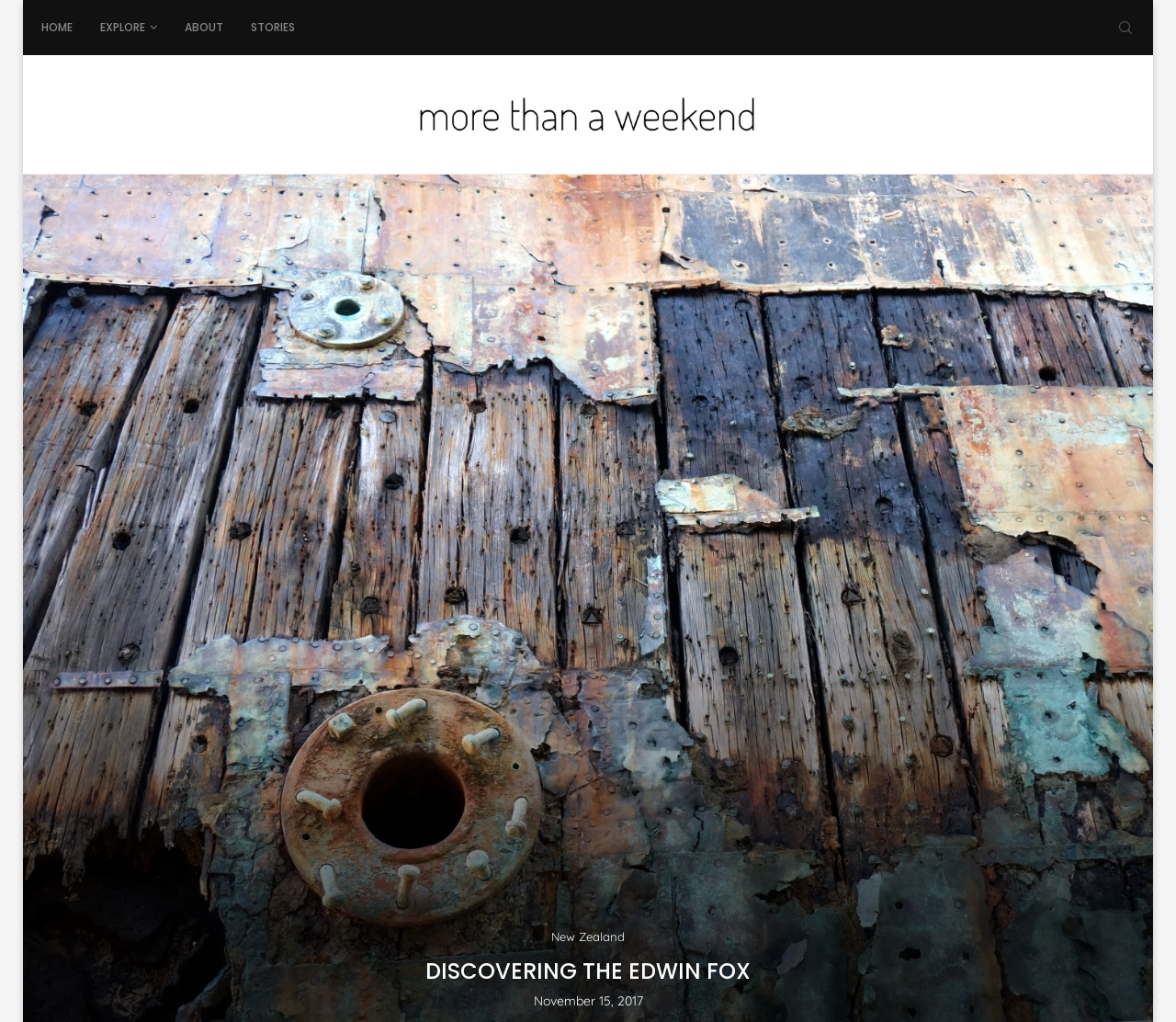Answer the following in one word or a short phrase: 
What is the date mentioned on the webpage?

November 15, 2017